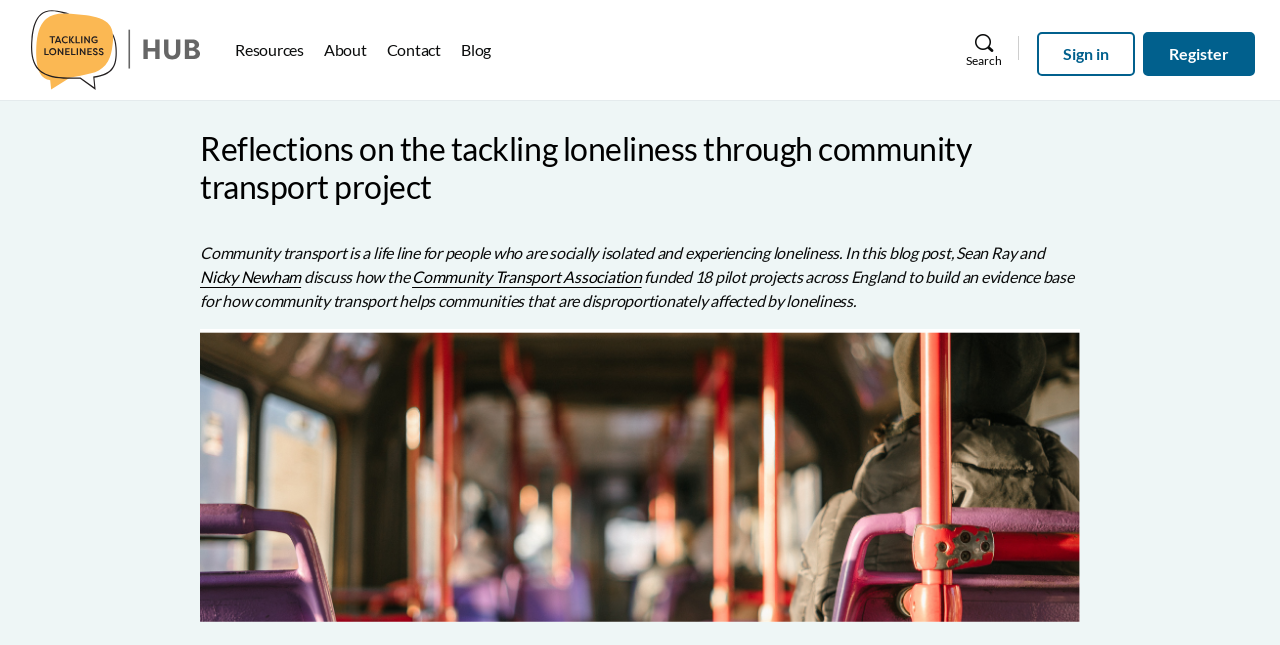Please identify the bounding box coordinates of the element on the webpage that should be clicked to follow this instruction: "search". The bounding box coordinates should be given as four float numbers between 0 and 1, formatted as [left, top, right, bottom].

[0.748, 0.047, 0.789, 0.103]